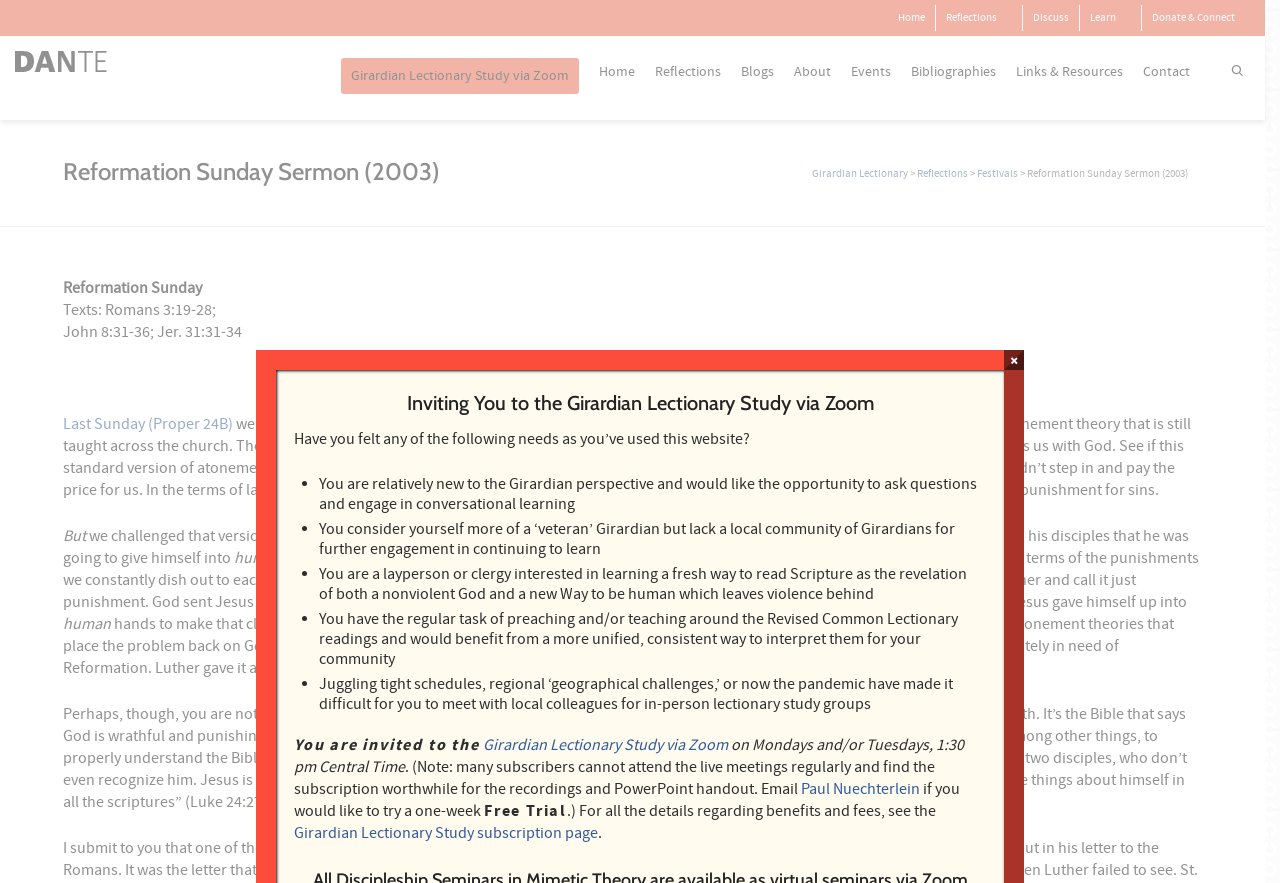Give a one-word or short phrase answer to the question: 
What is the topic of the sermon?

Reformation and atonement